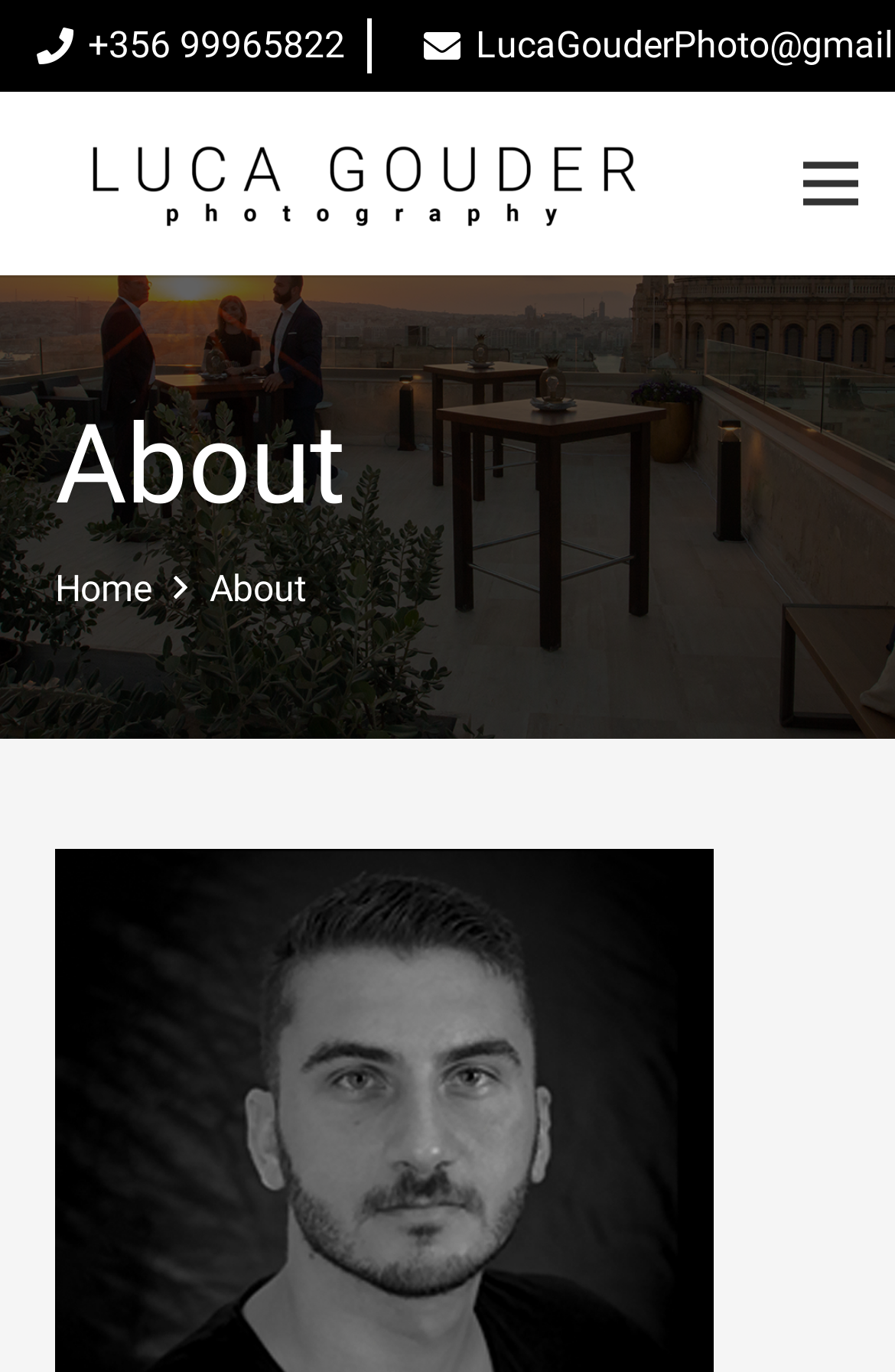Given the description "parent_node: Search for: value="Search"", provide the bounding box coordinates of the corresponding UI element.

None